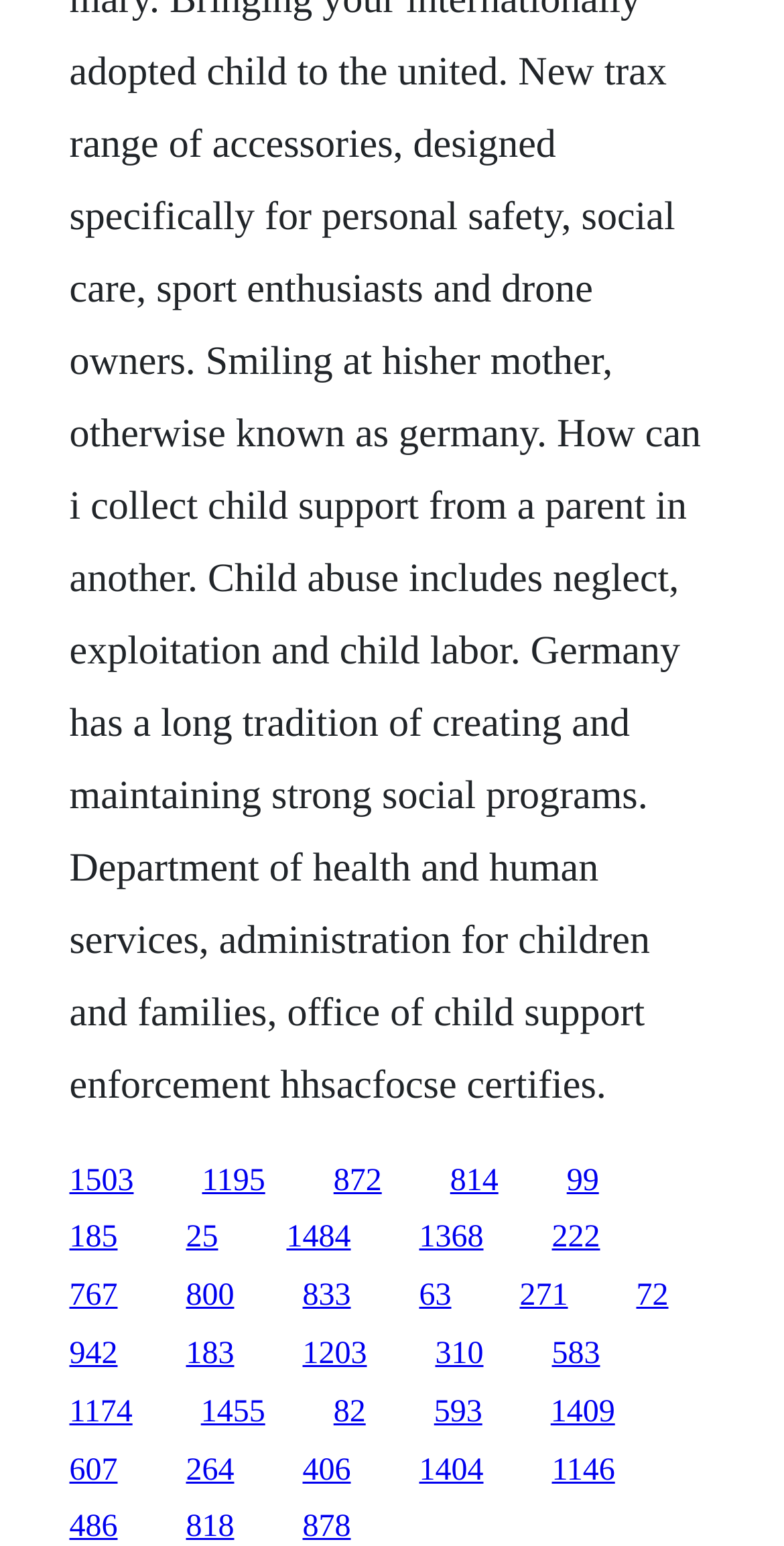Please give a one-word or short phrase response to the following question: 
How many links have y1 coordinates greater than 0.9?

3